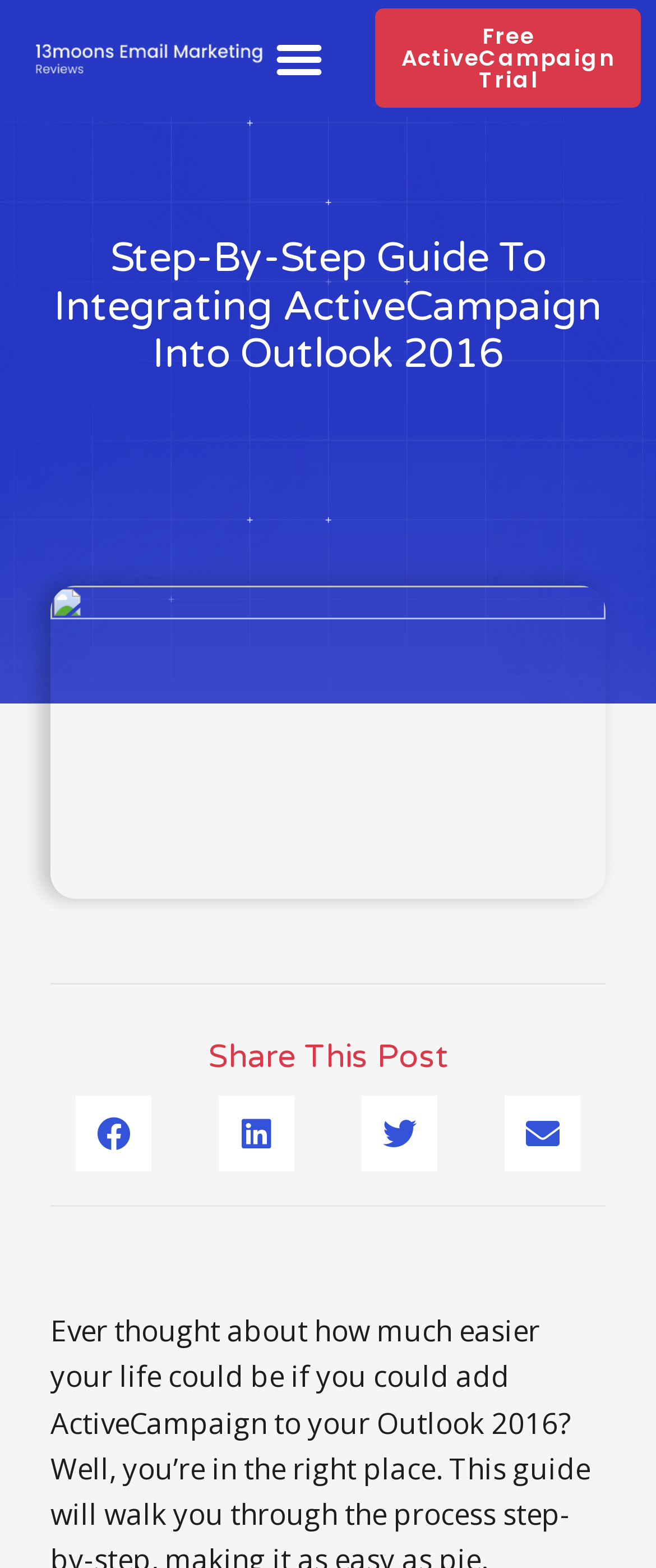Analyze the image and answer the question with as much detail as possible: 
How many social media sharing options are available?

By examining the webpage, I found four social media sharing buttons, namely 'Share on facebook', 'Share on linkedin', 'Share on twitter', and 'Share on email', which indicates that there are four social media sharing options available.